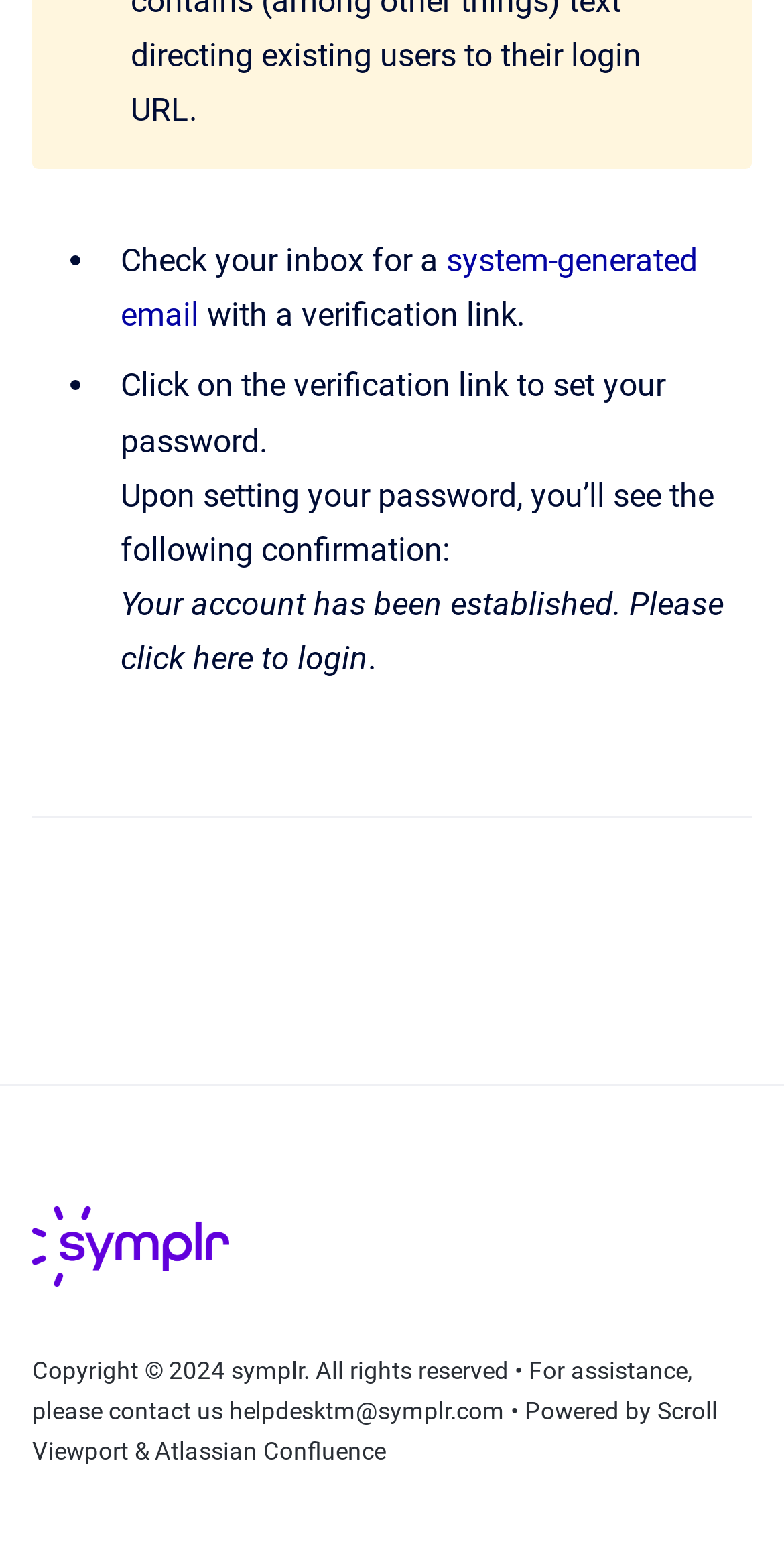What happens after setting the password?
Answer with a single word or phrase, using the screenshot for reference.

Account is established